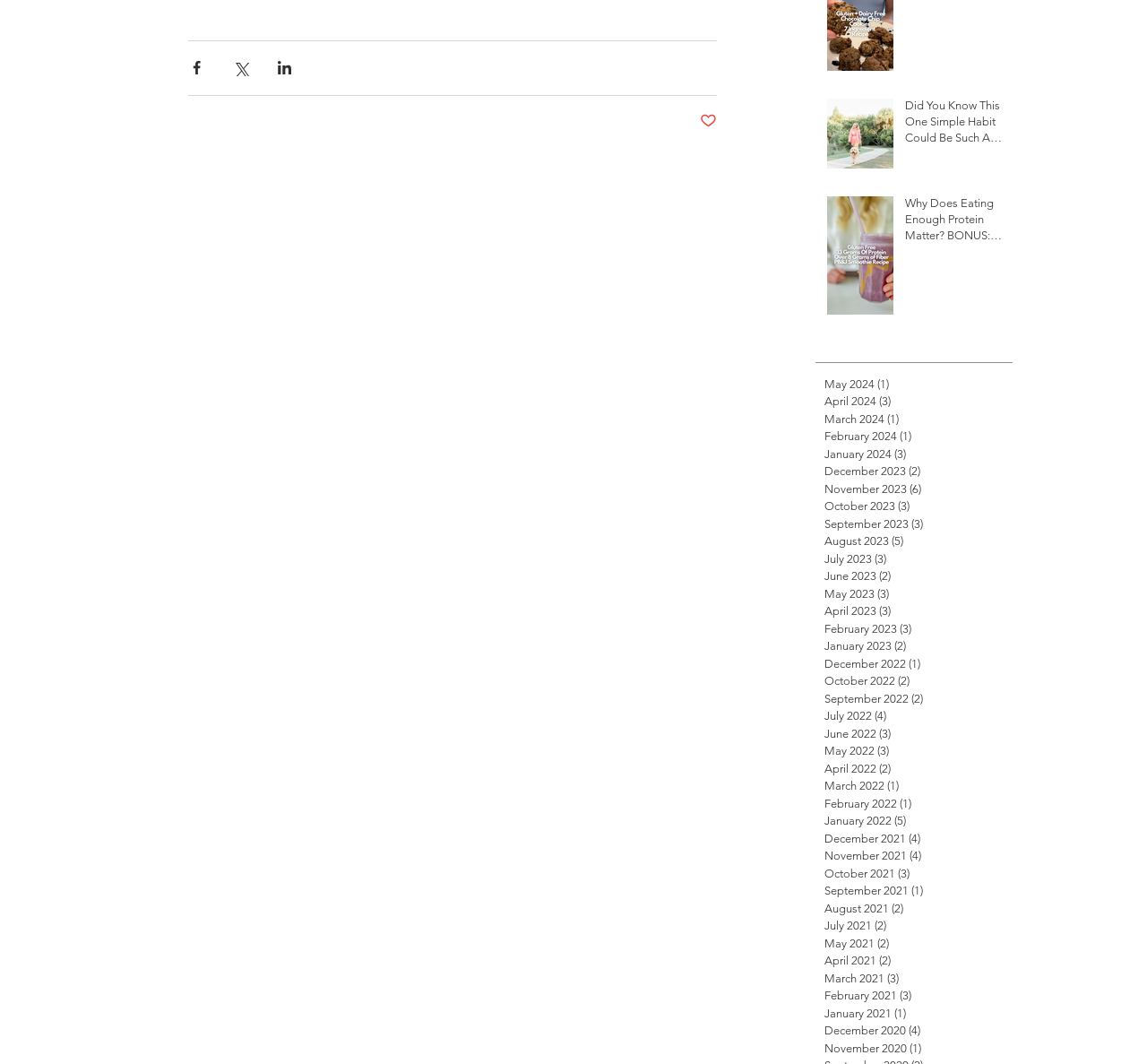Determine the bounding box coordinates of the section I need to click to execute the following instruction: "Read the article about eating enough protein". Provide the coordinates as four float numbers between 0 and 1, i.e., [left, top, right, bottom].

[0.789, 0.183, 0.873, 0.236]